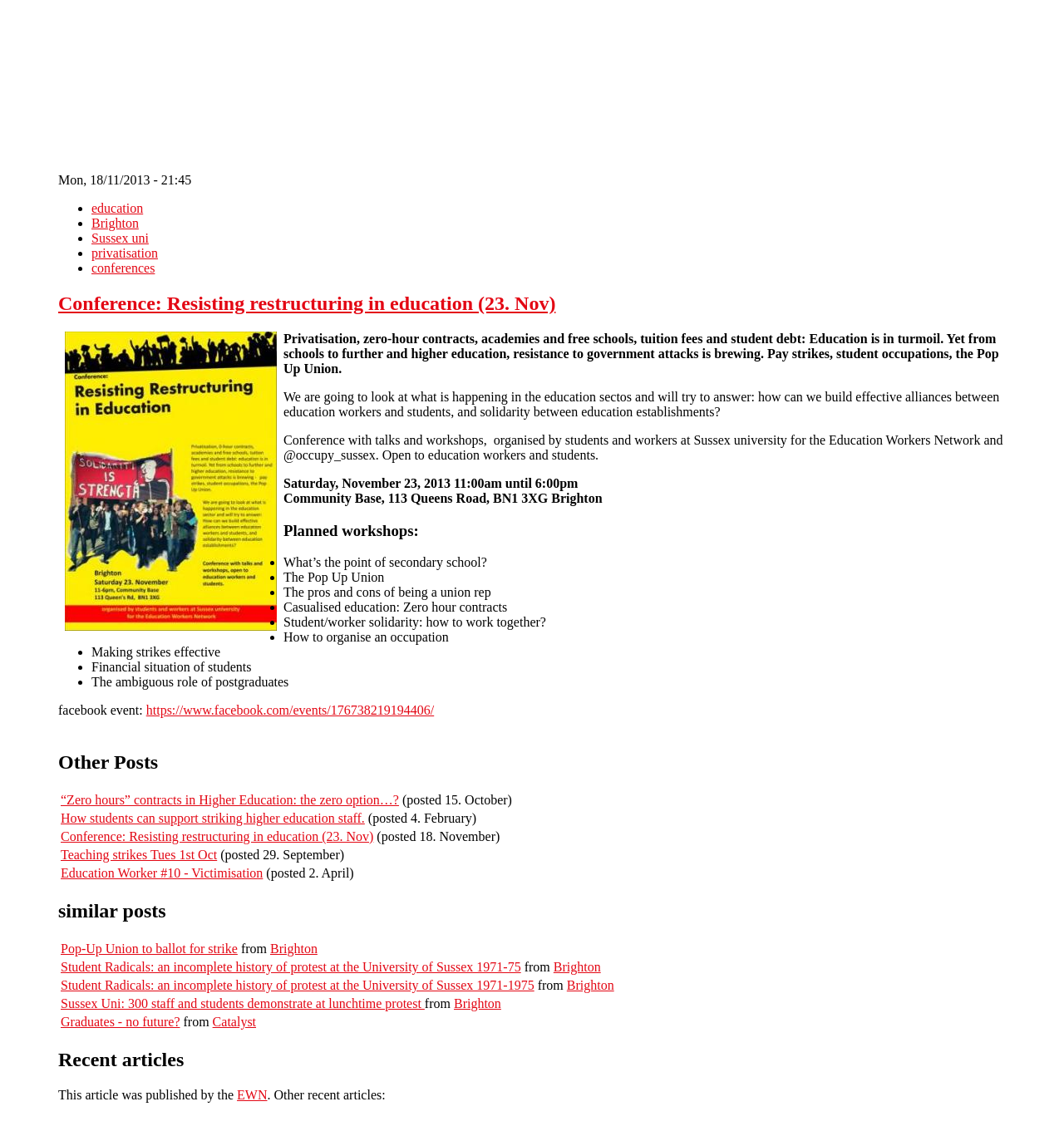Identify the bounding box coordinates for the UI element mentioned here: "Graduates - no future?". Provide the coordinates as four float values between 0 and 1, i.e., [left, top, right, bottom].

[0.057, 0.897, 0.169, 0.91]